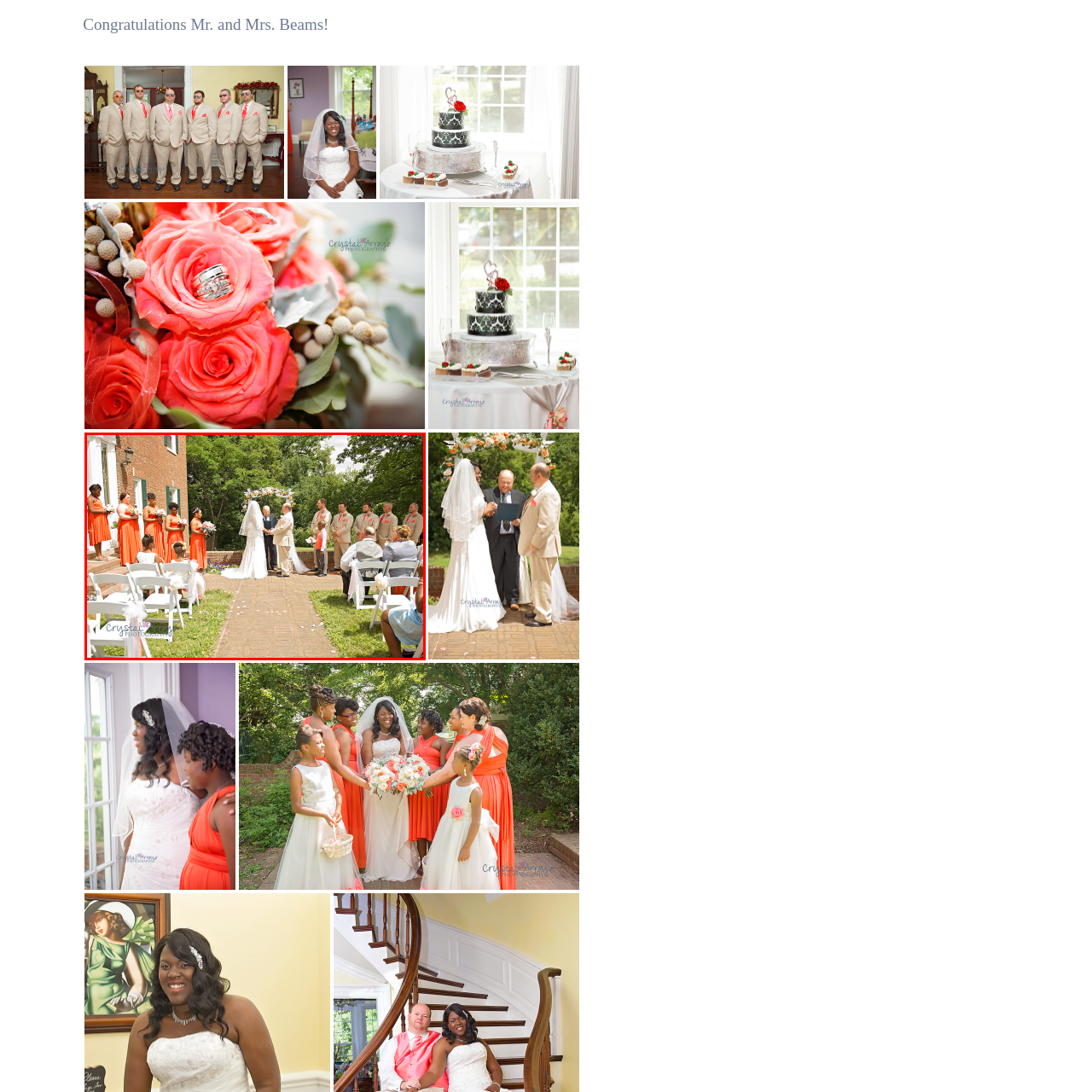Inspect the image contained by the red bounding box and answer the question with a single word or phrase:
What is scattered on the aisle?

Rose petals